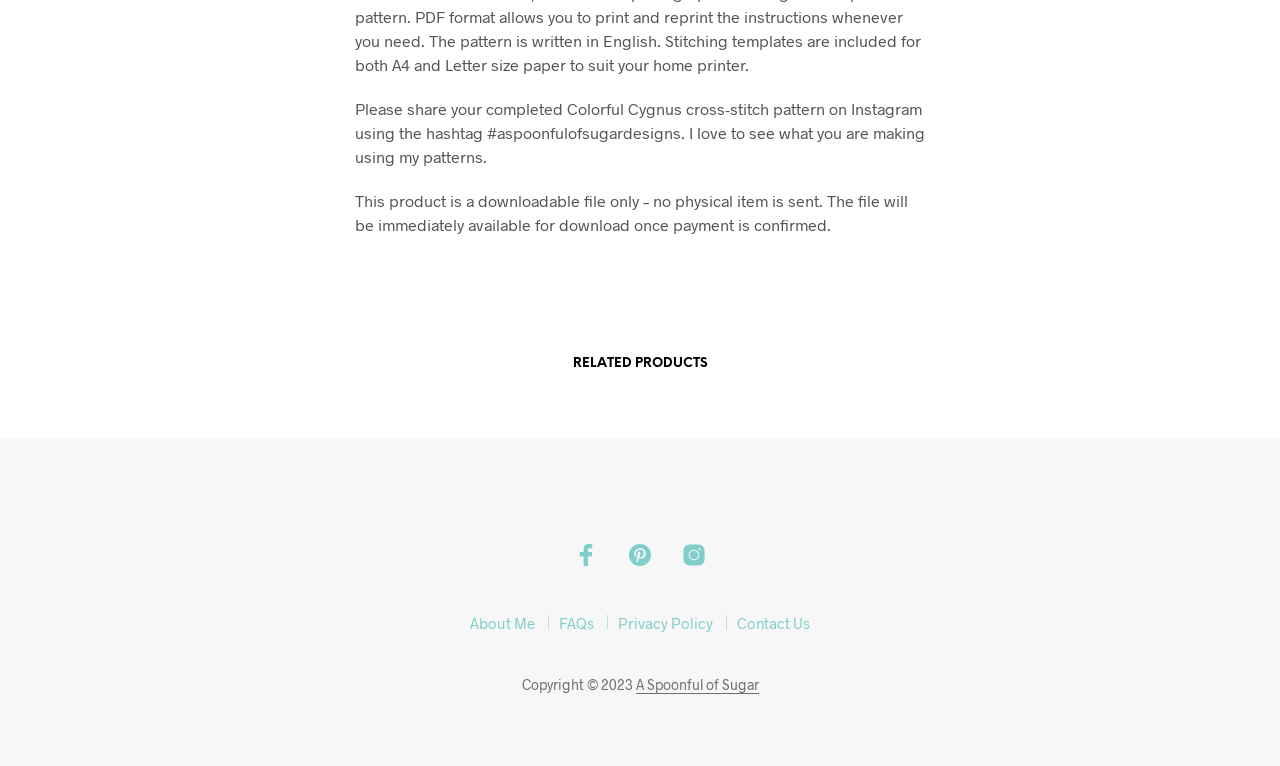Given the description: "Privacy Policy", determine the bounding box coordinates of the UI element. The coordinates should be formatted as four float numbers between 0 and 1, [left, top, right, bottom].

[0.483, 0.802, 0.557, 0.825]